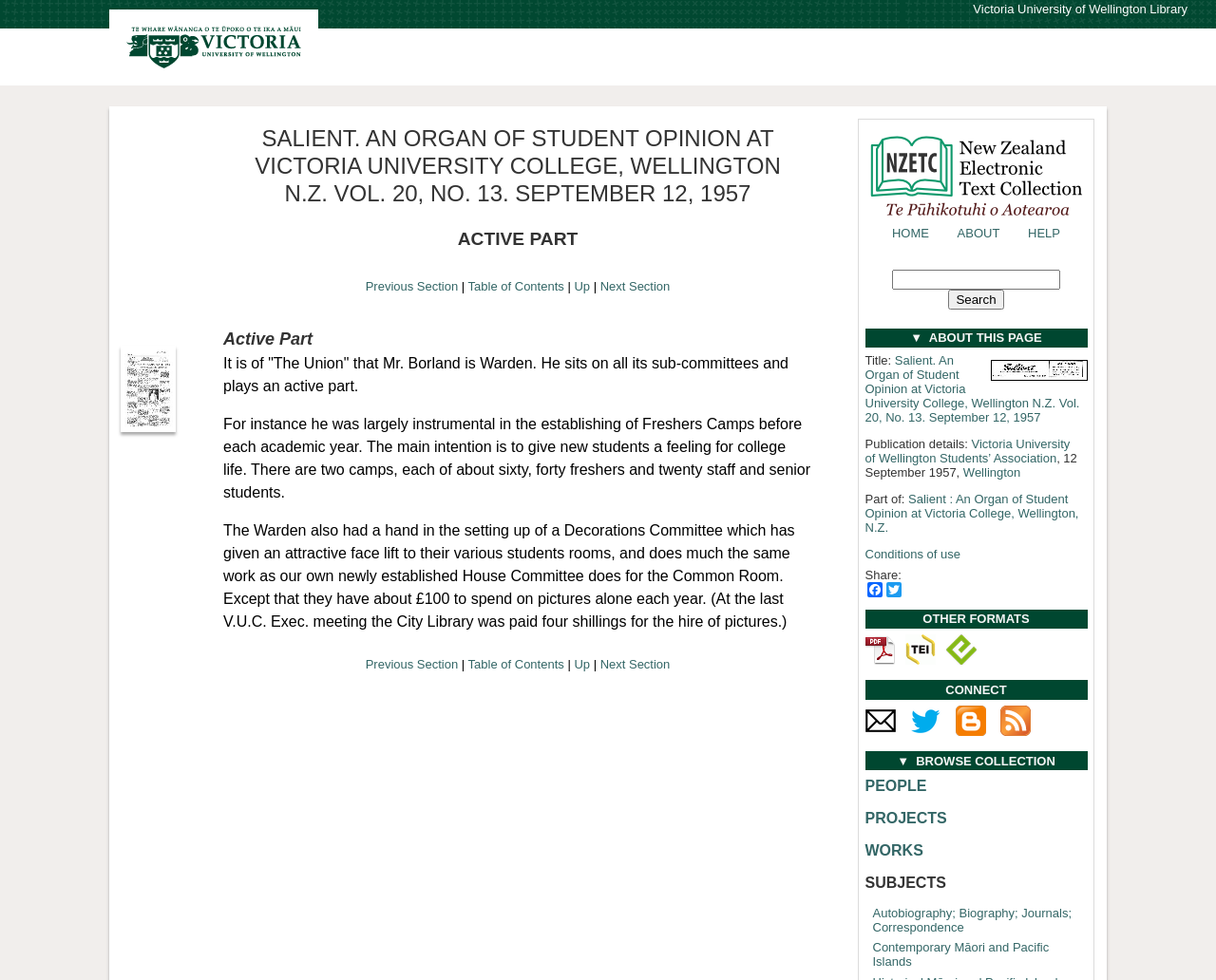Describe all the significant parts and information present on the webpage.

The webpage is about an archived issue of Salient, a student publication from Victoria University College, Wellington, New Zealand, dated September 12, 1957. At the top, there is a Victoria University of Wellington logo and a link to the university's library. Below that, there are links to the New Zealand Electronic Text Collection and the homepage of the website.

The main content of the page is divided into several sections. The first section displays the title of the publication, "Salient. An Organ of Student Opinion at Victoria University College, Wellington N.Z. Vol. 20, No. 13. September 12, 1957", followed by publication details, including the publisher and date.

Below that, there is a section with links to other formats of the publication, such as Adobe Portable Document Format file, TEI XML file, and ePub eBook file. Each link has an accompanying icon.

The next section is titled "CONNECT" and contains links to the website's social media profiles, including mail, Twitter, Blogspot, and RSS.

Following that, there is a section titled "BROWSE COLLECTION" with links to browse the collection by people, projects, works, and subjects. The subjects include autobiography, biography, journals, correspondence, and contemporary Māori and Pacific Islands.

The main article of the page is titled "Active Part" and discusses the role of Mr. Borland, the Warden of "The Union", in establishing Freshers Camps and a Decorations Committee. The article is divided into several paragraphs and has links to previous and next sections, as well as a table of contents.

Throughout the page, there are various links and icons, including a search bar at the top, and a "Share" section with links to Facebook and Twitter.